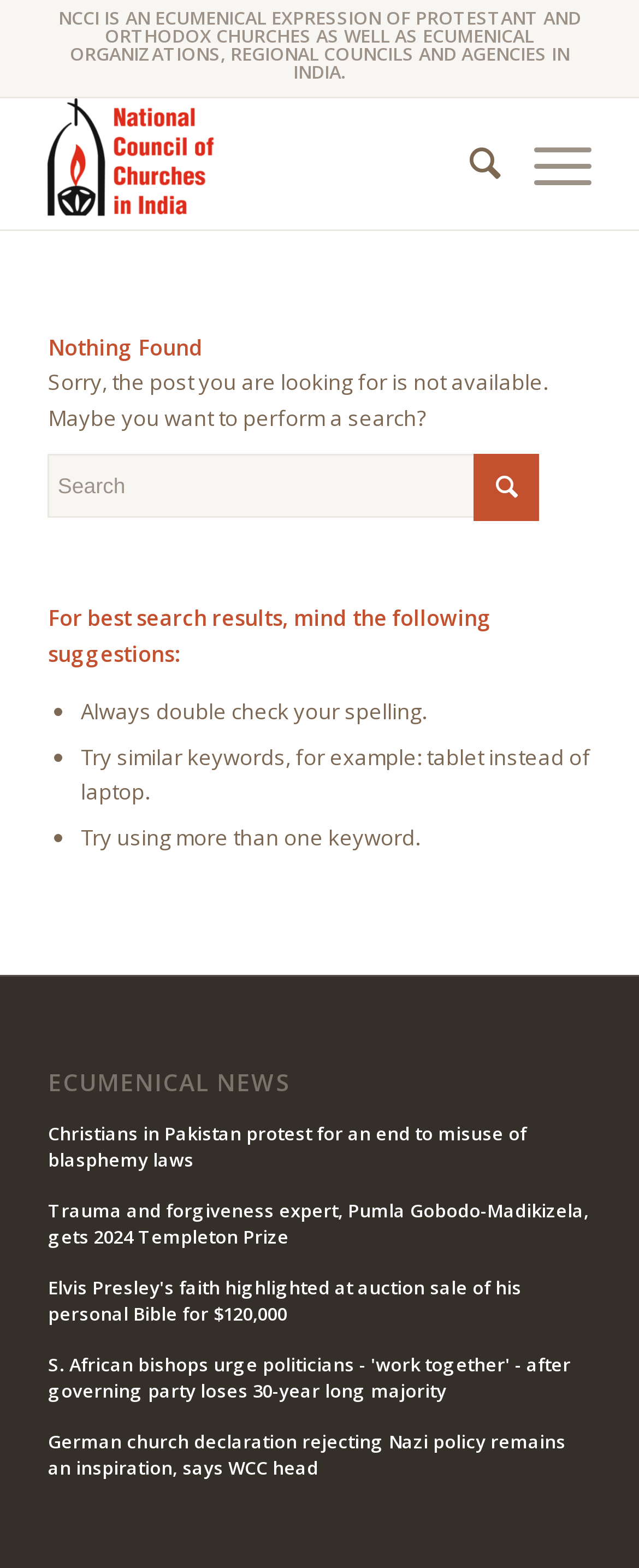Explain the webpage in detail, including its primary components.

The webpage is titled "Page not found – NCCI" and appears to be an error page. At the top, there is a long description of NCCI, which is an ecumenical expression of Protestant and Orthodox churches, as well as ecumenical organizations, regional councils, and agencies in India.

Below this description, there is a layout table with a link to NCCI, accompanied by an image of the NCCI logo. To the right of this table, there are two more links, one of which is hidden.

The main content of the page is divided into two sections. The first section has a heading "Nothing Found" and a paragraph of text apologizing for the post not being available, with a suggestion to perform a search. Below this, there is a search bar with a button and a textbox to input search queries.

The second section provides tips for better search results, including a list of three suggestions: double-checking spelling, trying similar keywords, and using more than one keyword. Each suggestion is marked with a bullet point.

Further down the page, there is a heading "ECUMENICAL NEWS" with a link to the same title. Below this, there are five news article links with titles, including "Christians in Pakistan protest for an end to misuse of blasphemy laws", "Trauma and forgiveness expert, Pumla Gobodo-Madikizela, gets 2024 Templeton Prize", and others. These links are stacked vertically, taking up the majority of the page's content.